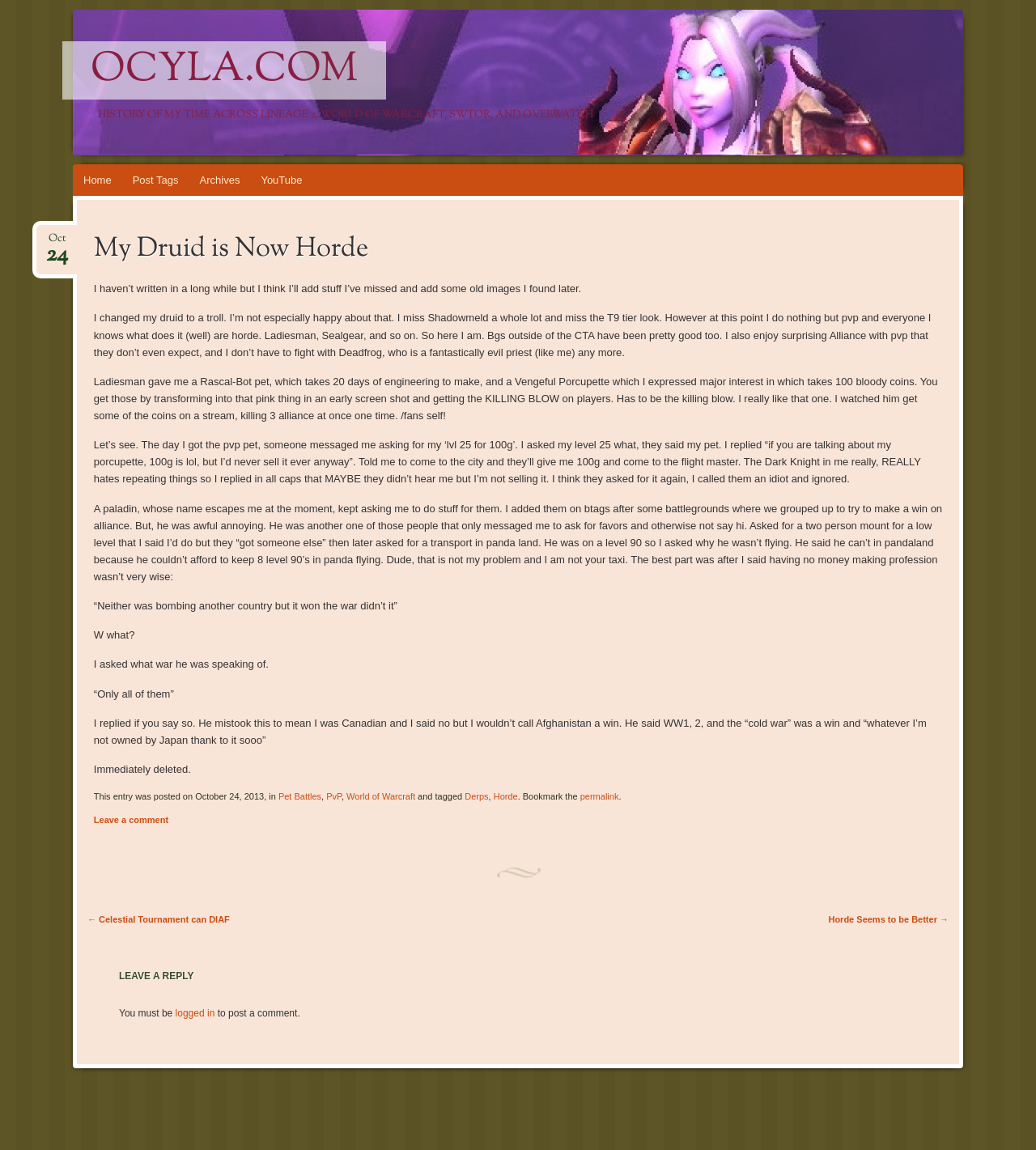What is the title of the article?
Answer briefly with a single word or phrase based on the image.

My Druid is Now Horde